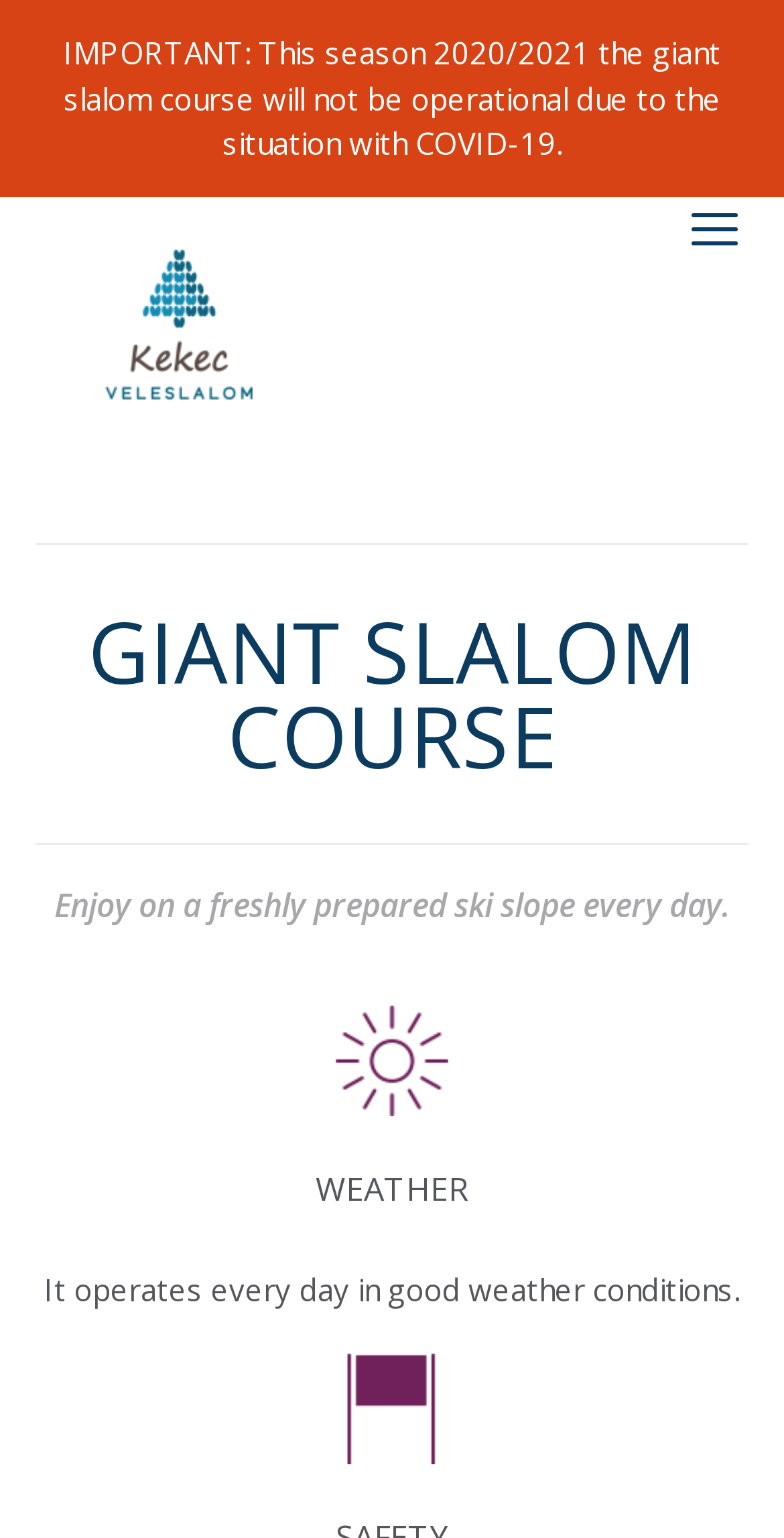Using the information in the image, give a detailed answer to the following question: What is the condition for the giant slalom course to operate?

The webpage states that the giant slalom course operates every day in good weather conditions, as mentioned in the 'WEATHER' section.